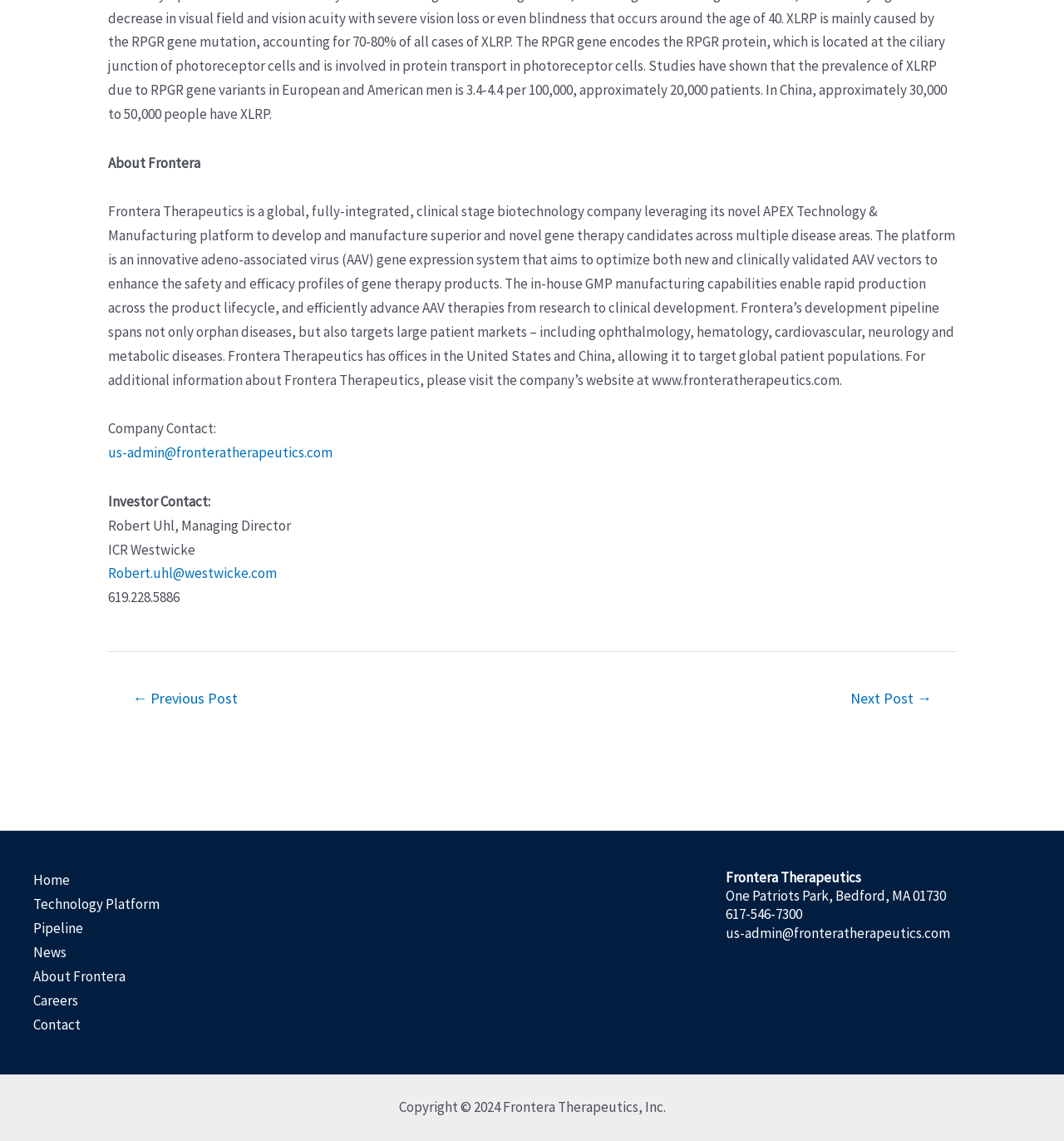What is the phone number for the company?
Using the image as a reference, answer the question in detail.

The phone number for the company is mentioned in the footer section as '617-546-7300'.